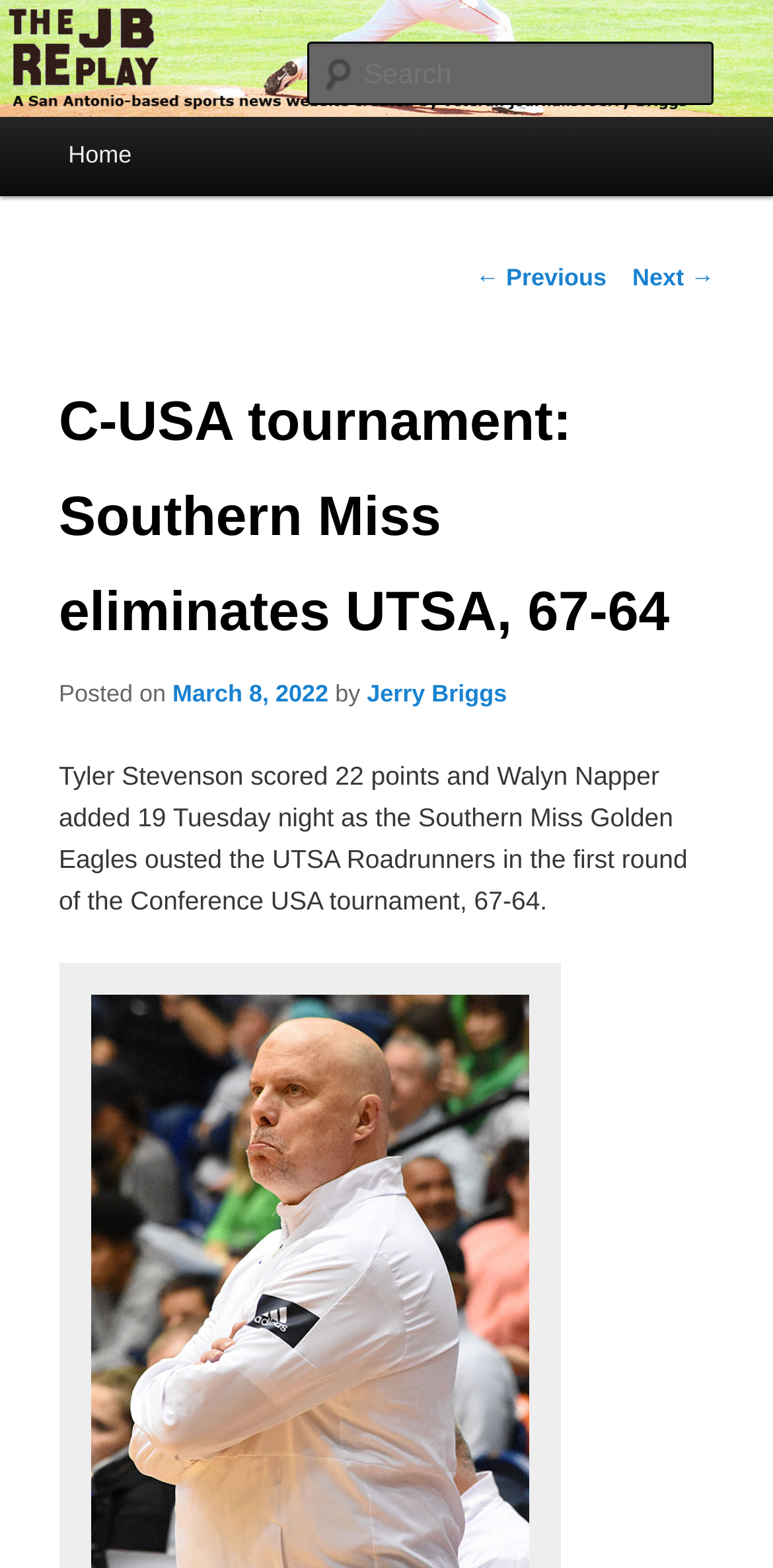Refer to the image and answer the question with as much detail as possible: When was the article posted?

I found the posting date by looking at the text 'Posted on' followed by a link 'March 8, 2022' which indicates the date the article was posted.